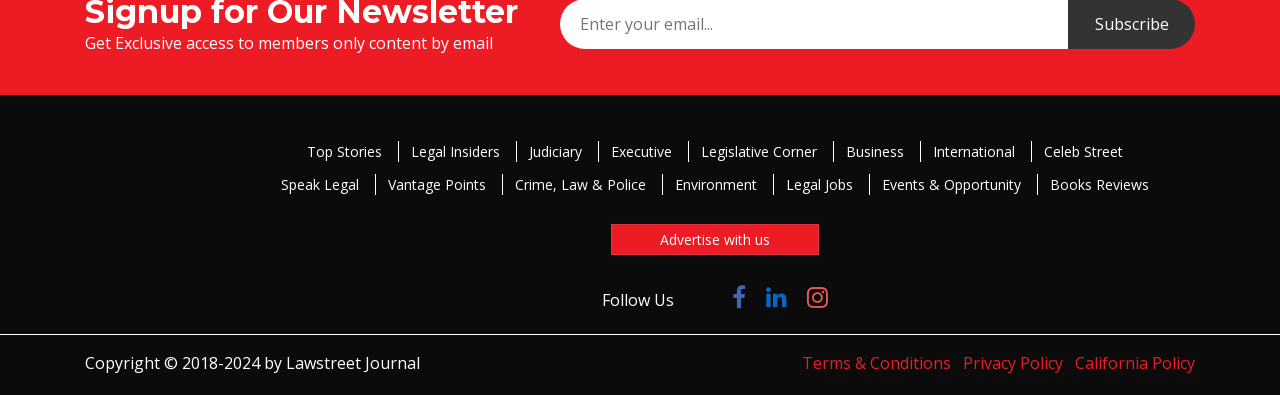Please identify the bounding box coordinates of the region to click in order to complete the given instruction: "View Terms & Conditions". The coordinates should be four float numbers between 0 and 1, i.e., [left, top, right, bottom].

[0.627, 0.891, 0.743, 0.947]